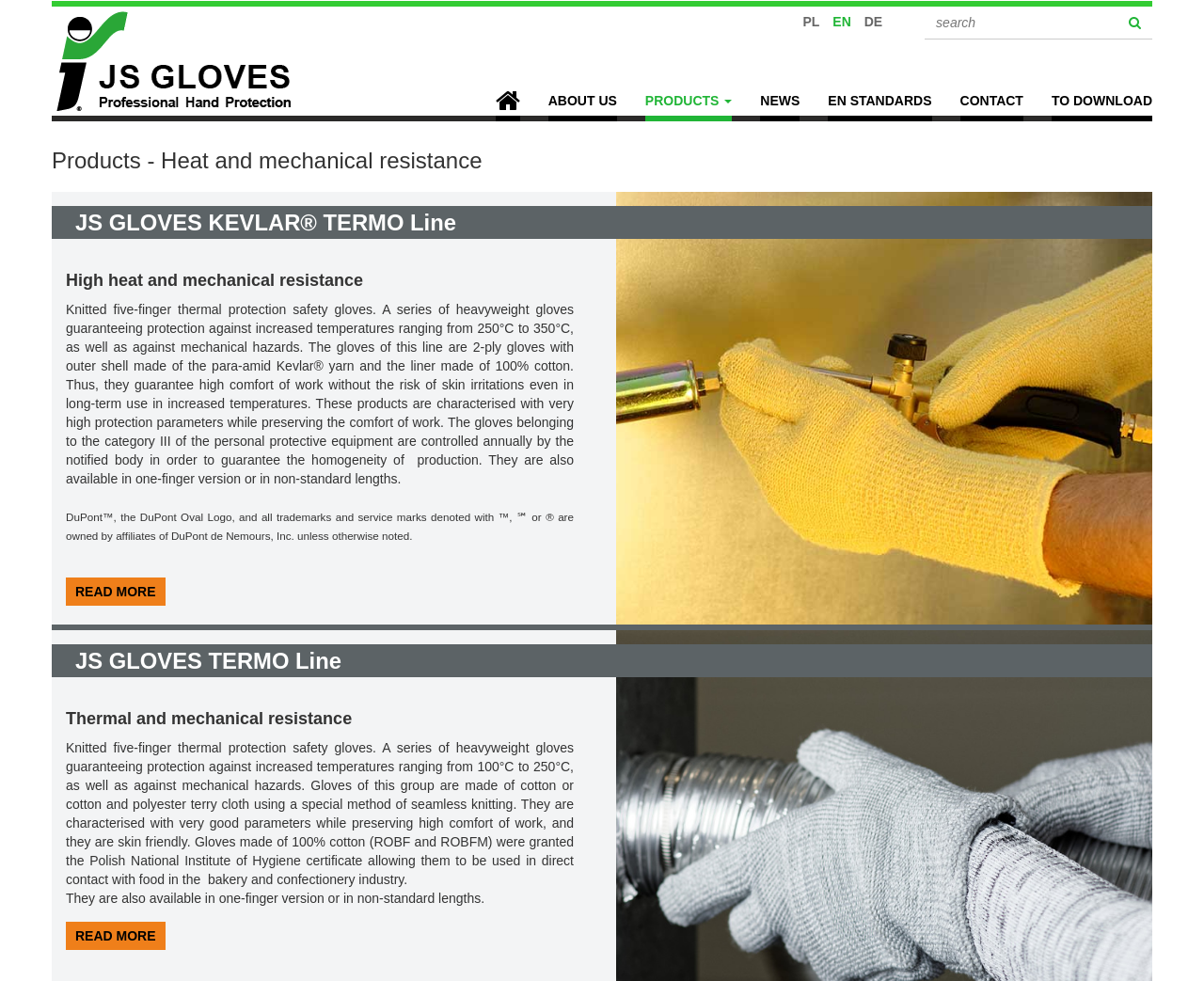Identify the bounding box coordinates for the element that needs to be clicked to fulfill this instruction: "Read more about JS GLOVES KEVLAR TERMO Line". Provide the coordinates in the format of four float numbers between 0 and 1: [left, top, right, bottom].

[0.055, 0.589, 0.137, 0.618]